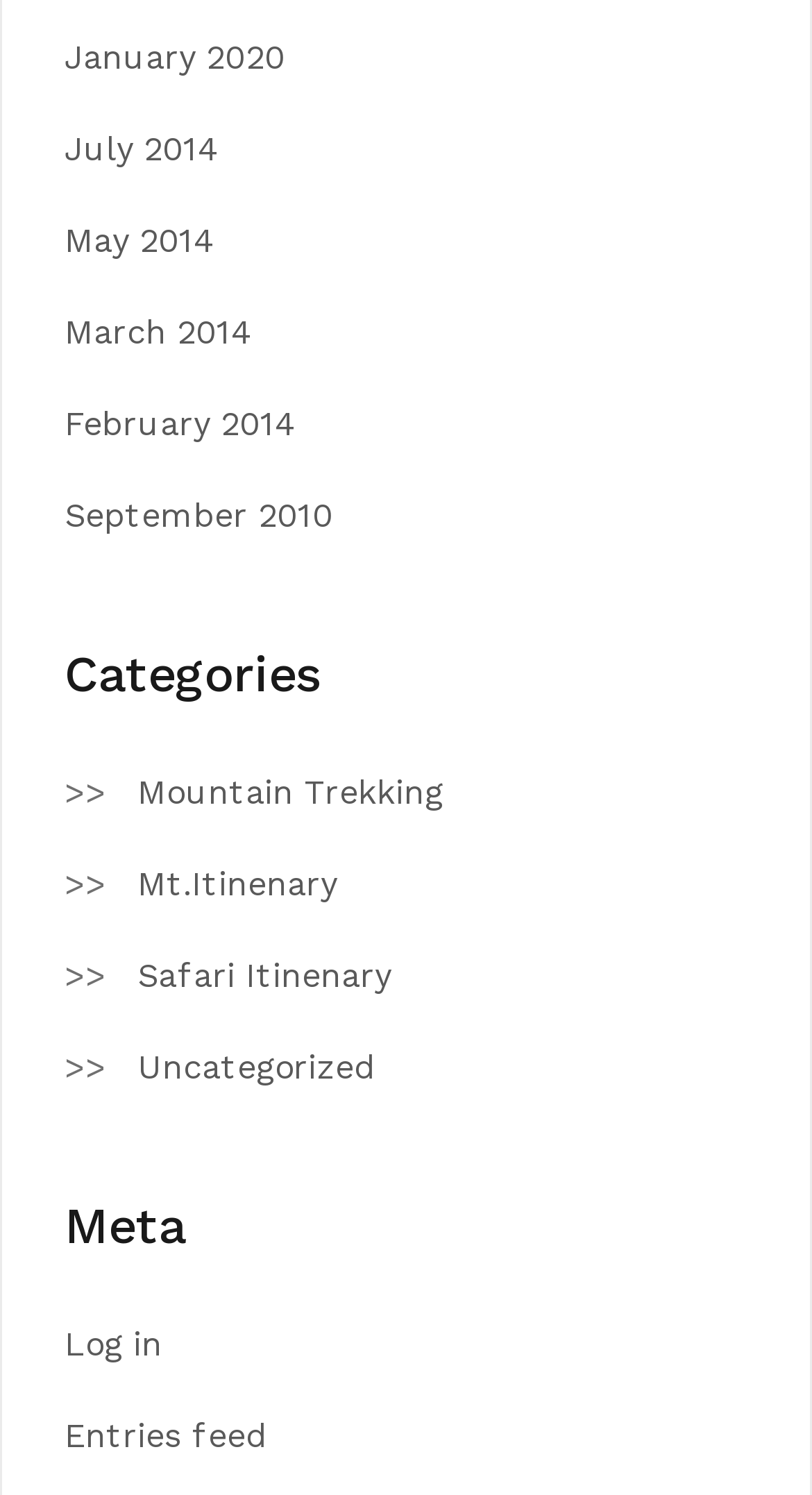Locate the bounding box coordinates of the element that should be clicked to fulfill the instruction: "Log in to the website".

[0.079, 0.885, 0.2, 0.912]